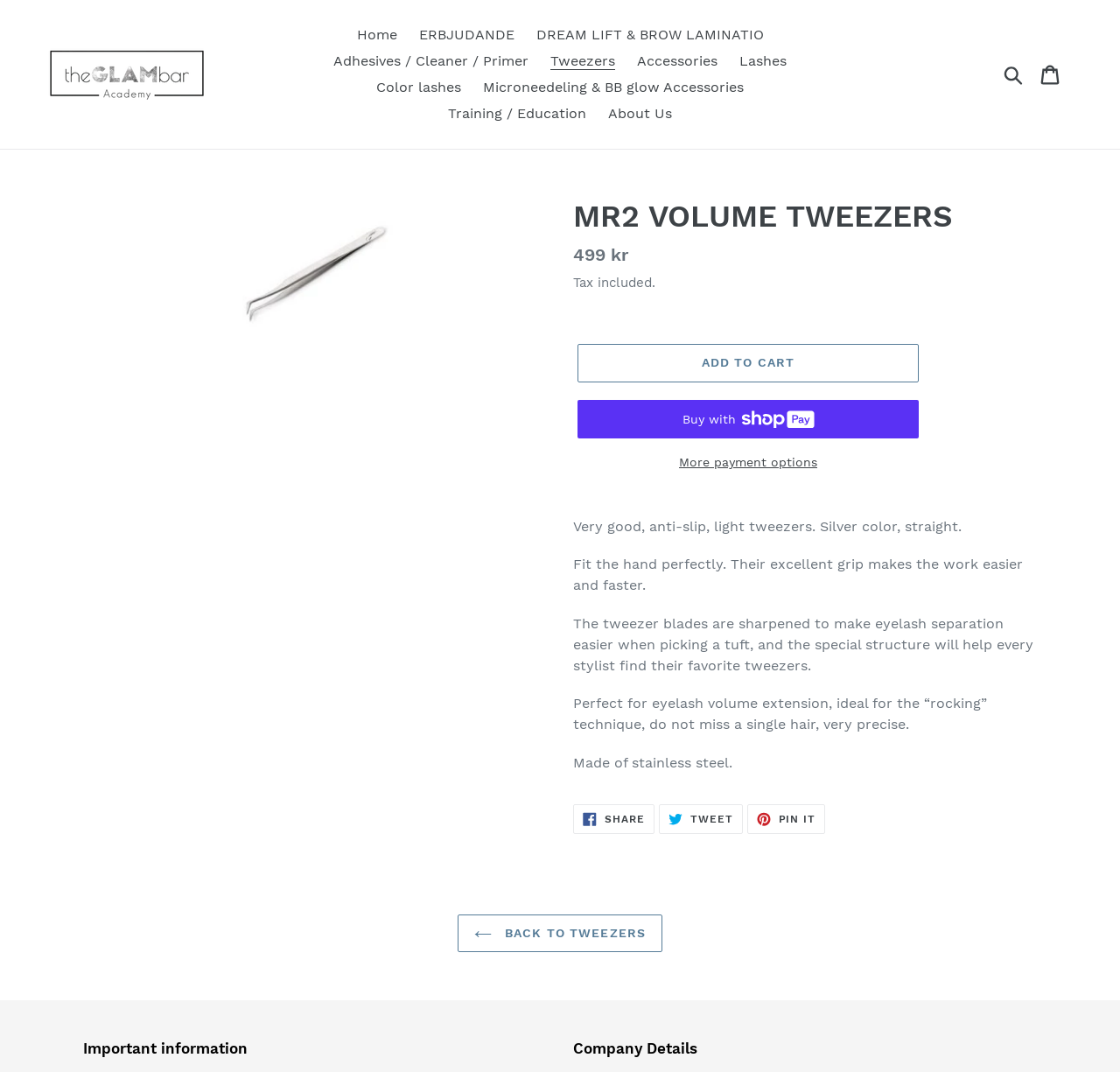Utilize the details in the image to thoroughly answer the following question: What is the material of the tweezers?

I found the material of the tweezers by reading the product description, which states 'Made of stainless steel'.